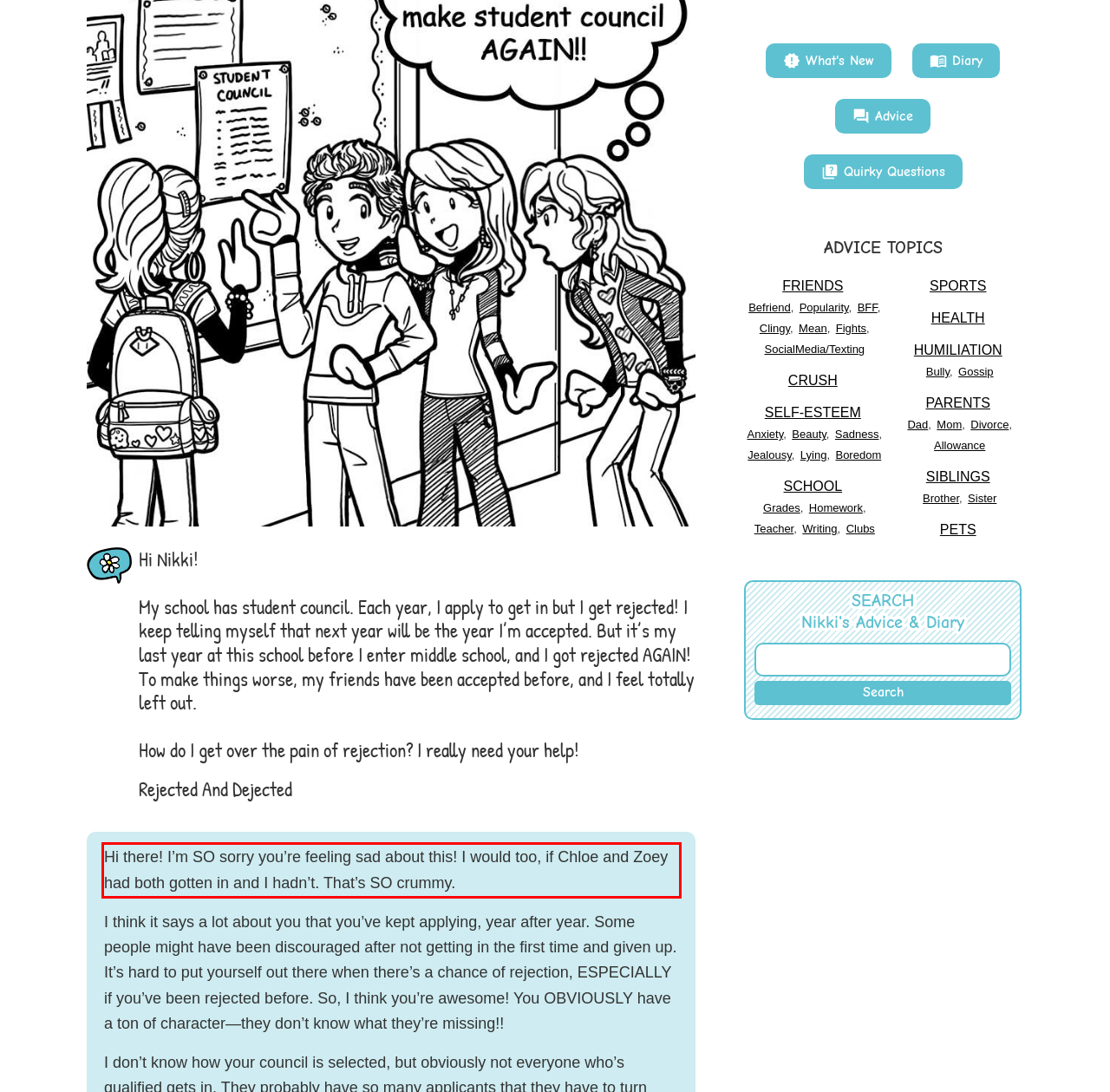Look at the provided screenshot of the webpage and perform OCR on the text within the red bounding box.

Hi there! I’m SO sorry you’re feeling sad about this! I would too, if Chloe and Zoey had both gotten in and I hadn’t. That’s SO crummy.